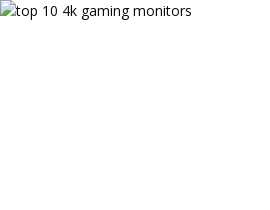Illustrate the image with a detailed caption.

This image features a visual representation related to the article titled "Top 10 4K Gaming Monitors." It likely showcases various models or highlights aspects of high-quality 4K monitors specifically designed for gaming. These monitors are essential for gamers seeking impressive visuals, featuring sharp resolutions and vibrant colors that enhance the overall gaming experience. The accompanying text emphasizes the topic, suggesting it provides insights or recommendations on the best 4K monitors available, ideal for enhancing gameplay with superior display technology.